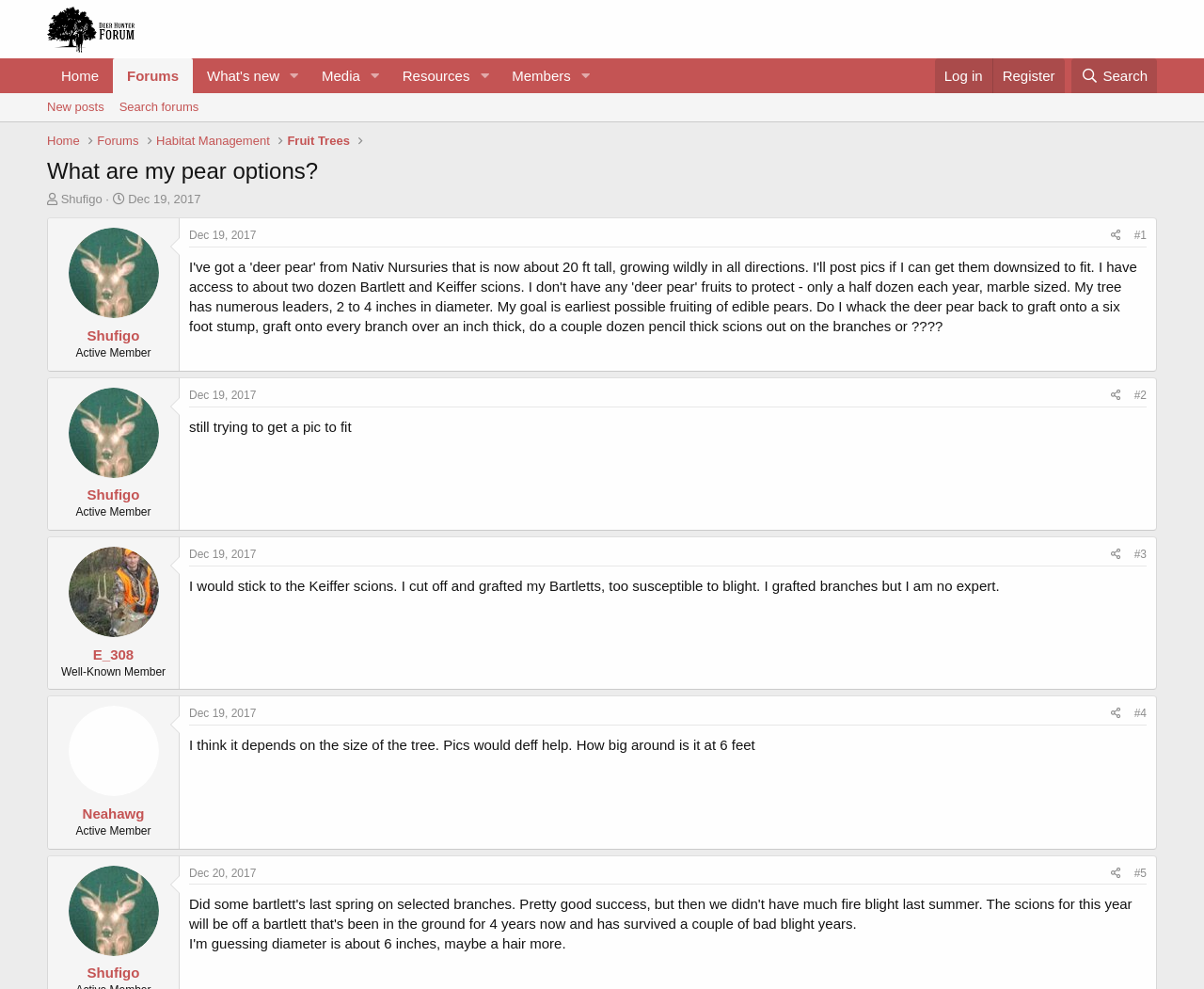Give a complete and precise description of the webpage's appearance.

This webpage is a forum discussion titled "What are my pear options?" on the Deer Hunter Forum. At the top, there is a navigation menu with links to "Home", "Forums", "What's new", "Media", "Resources", and "Members". On the right side, there are links to "Log in" and "Register". 

Below the navigation menu, there is a heading that displays the title of the discussion, "What are my pear options?". The discussion is started by "Shufigo" on December 19, 2017, at 10:54 AM. The original post mentions having a "deer pear" from Nativ Nursuries that is now about 20 ft tall and growing wildly in all directions. The author promises to post pictures if they can get them downsized.

The discussion has four replies from different users: "Shufigo" again, "E_308", and "Neahawg". Each reply is displayed in a separate section with the user's name, profile picture, and the date and time of the post. The replies contain text and some of them have links to share the post. The discussion topics revolve around pear trees, with users sharing their experiences and advice on grafting and pruning.